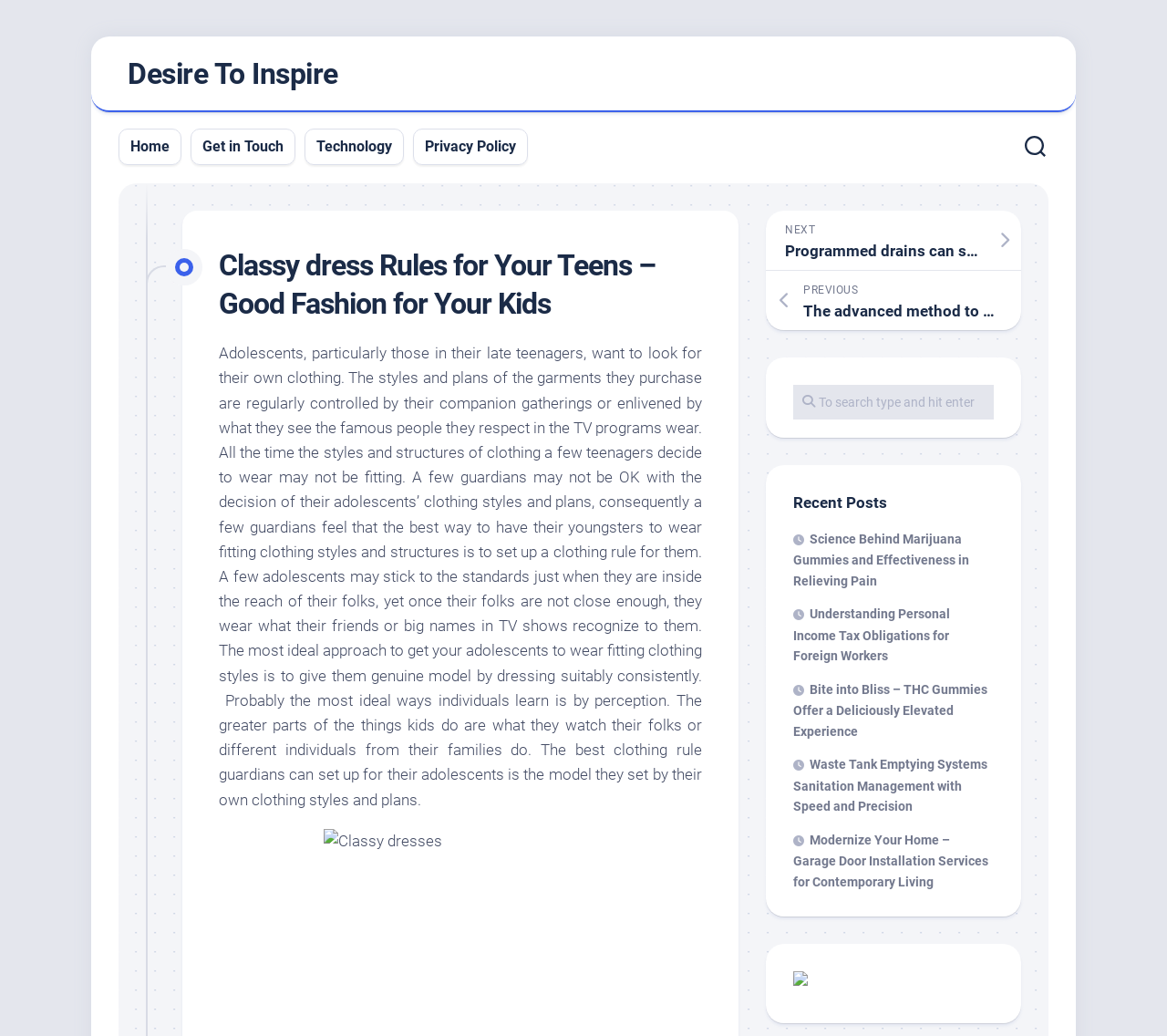Provide a short, one-word or phrase answer to the question below:
How many links are there in the 'Recent Posts' section?

6